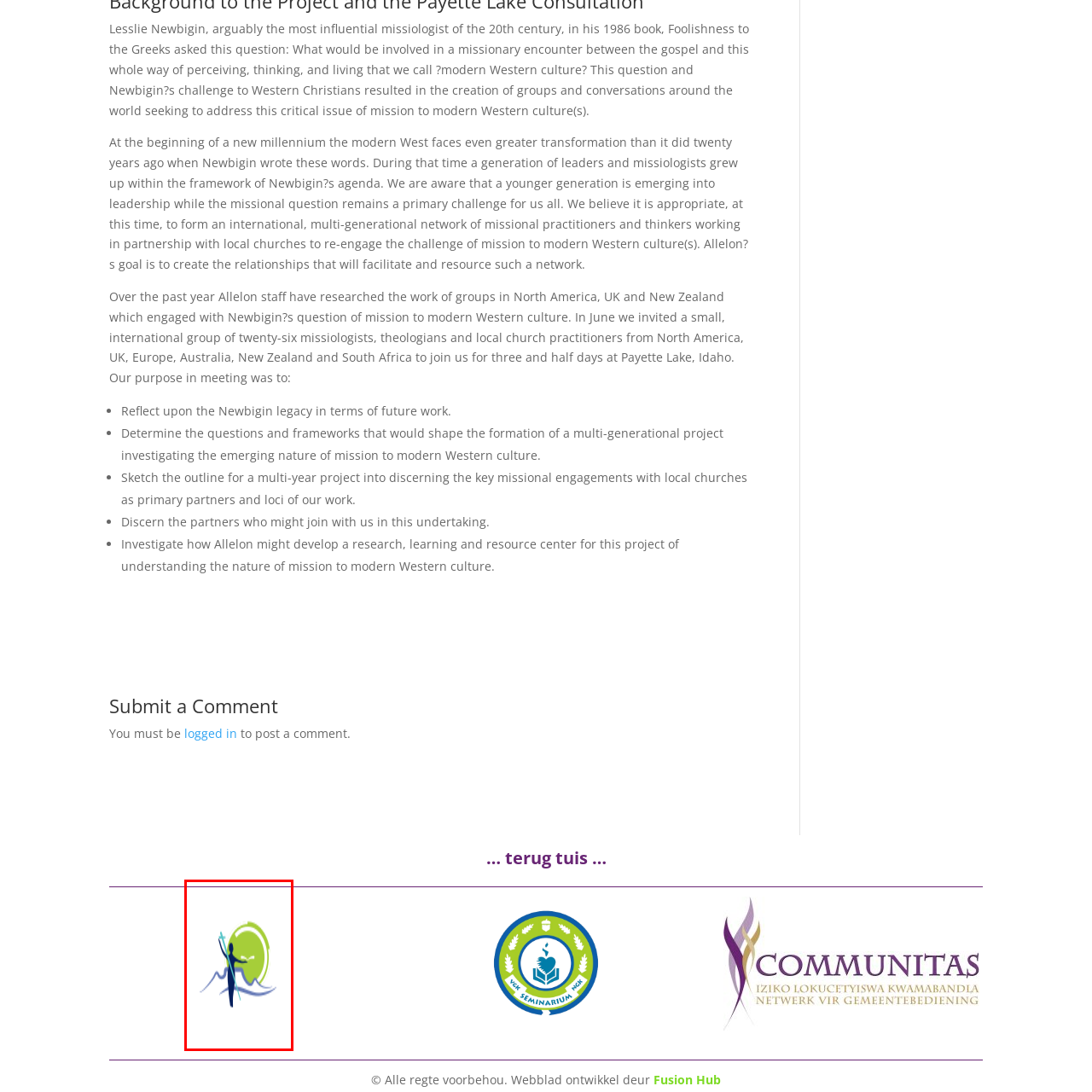Pay attention to the image encircled in red and give a thorough answer to the subsequent question, informed by the visual details in the image:
What does the light blue object symbolize?

The long, light blue object held by the figure in the center of the image might symbolize a tool or staff, emphasizing guidance and purpose in the context of mission or outreach work.